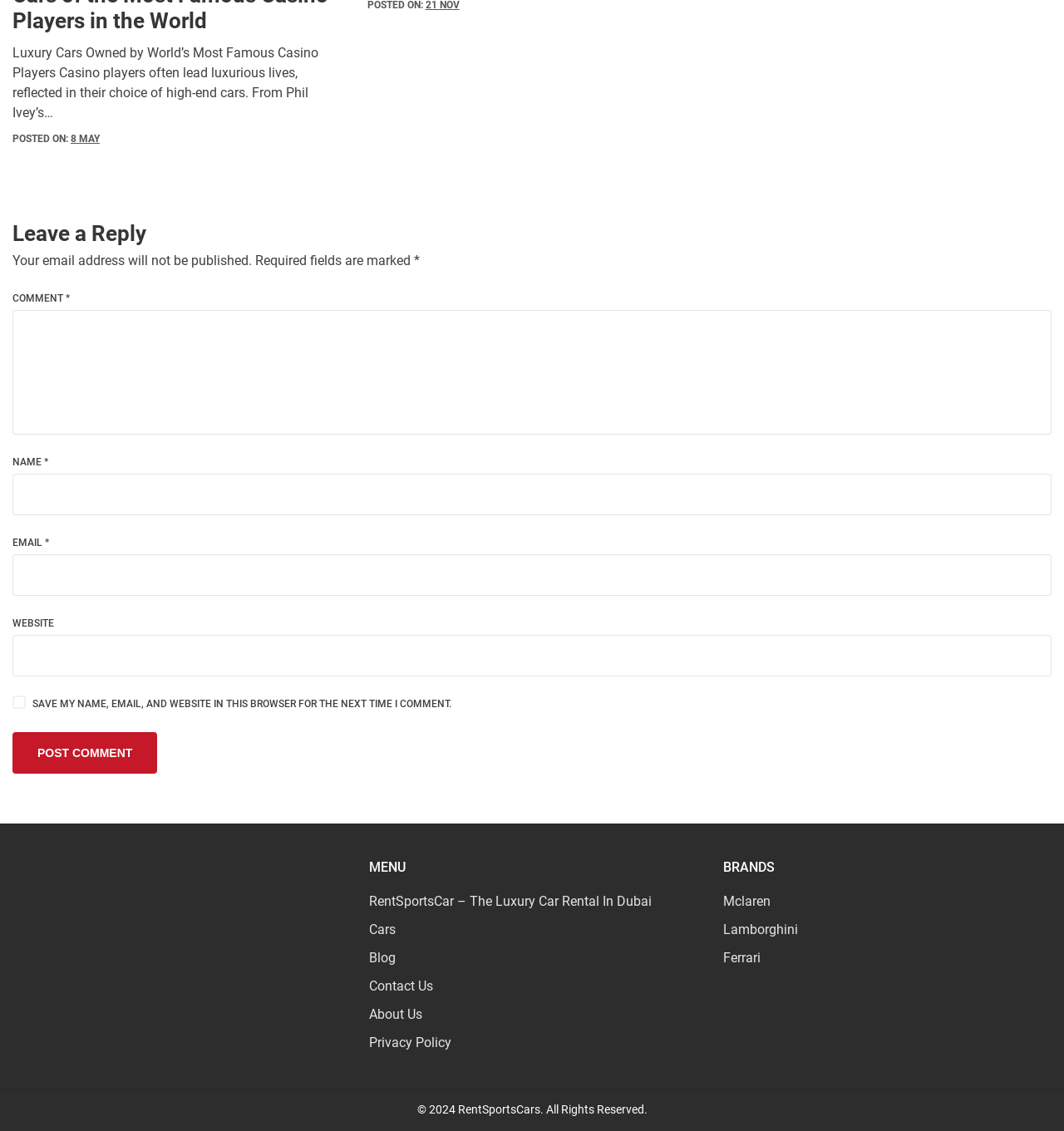Could you indicate the bounding box coordinates of the region to click in order to complete this instruction: "Leave a comment".

[0.012, 0.195, 0.988, 0.218]